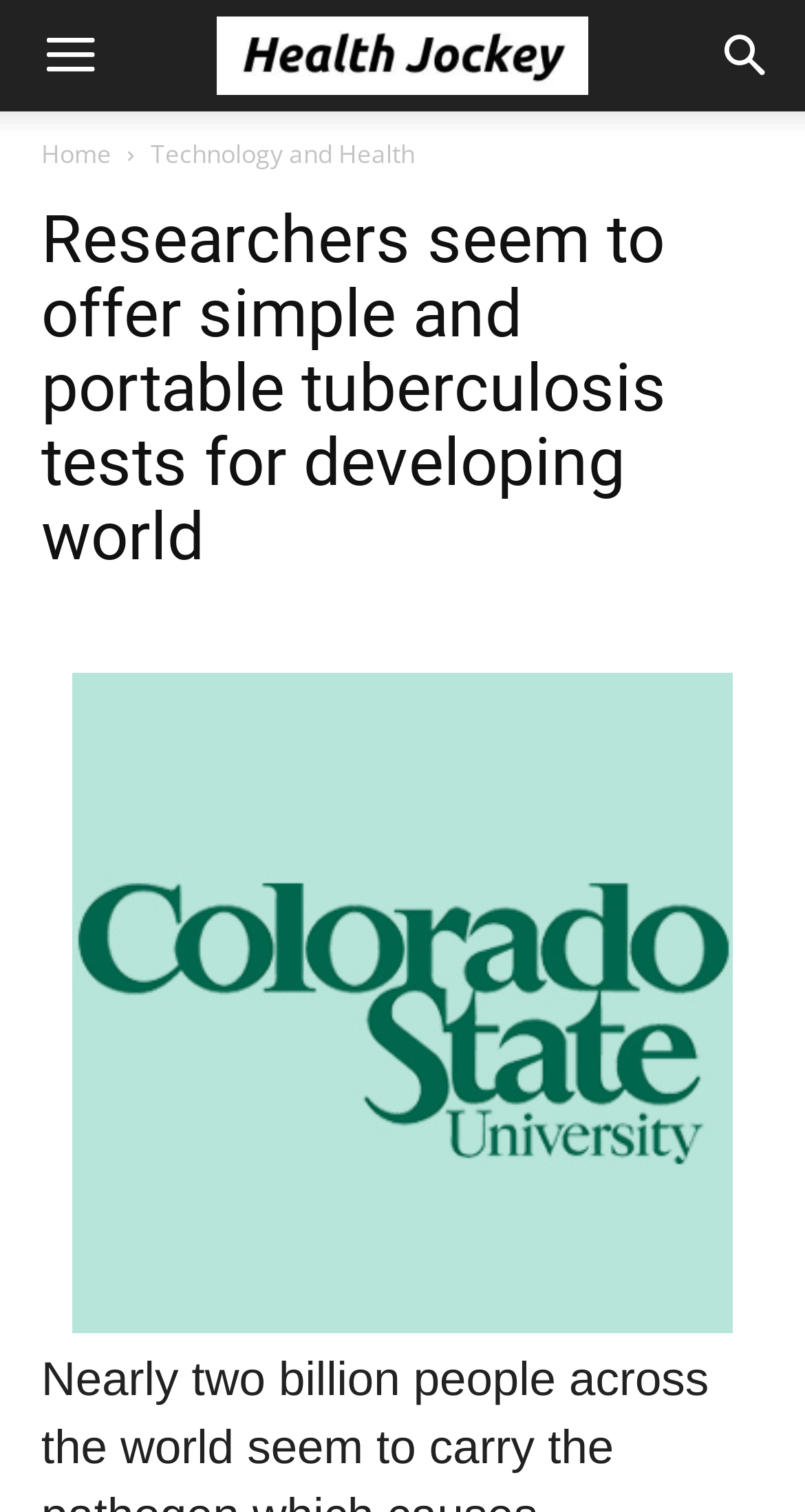What type of content is available on this website?
Using the information from the image, answer the question thoroughly.

I determined the answer by looking at the link elements which suggest that the website has categories such as 'Home' and 'Technology and Health'.